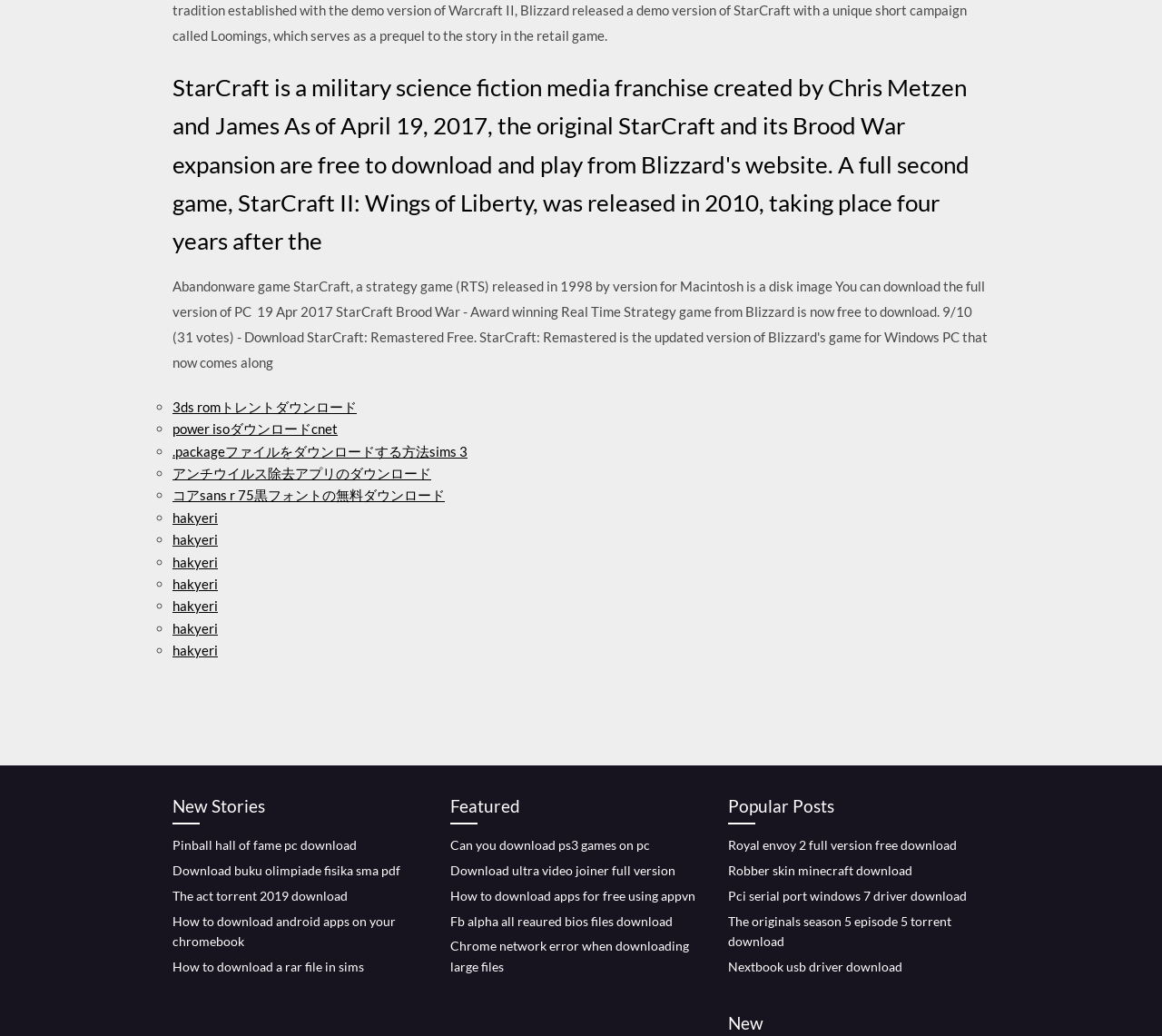Identify the bounding box coordinates for the element you need to click to achieve the following task: "Download 3ds rom torrent". The coordinates must be four float values ranging from 0 to 1, formatted as [left, top, right, bottom].

[0.148, 0.385, 0.307, 0.4]